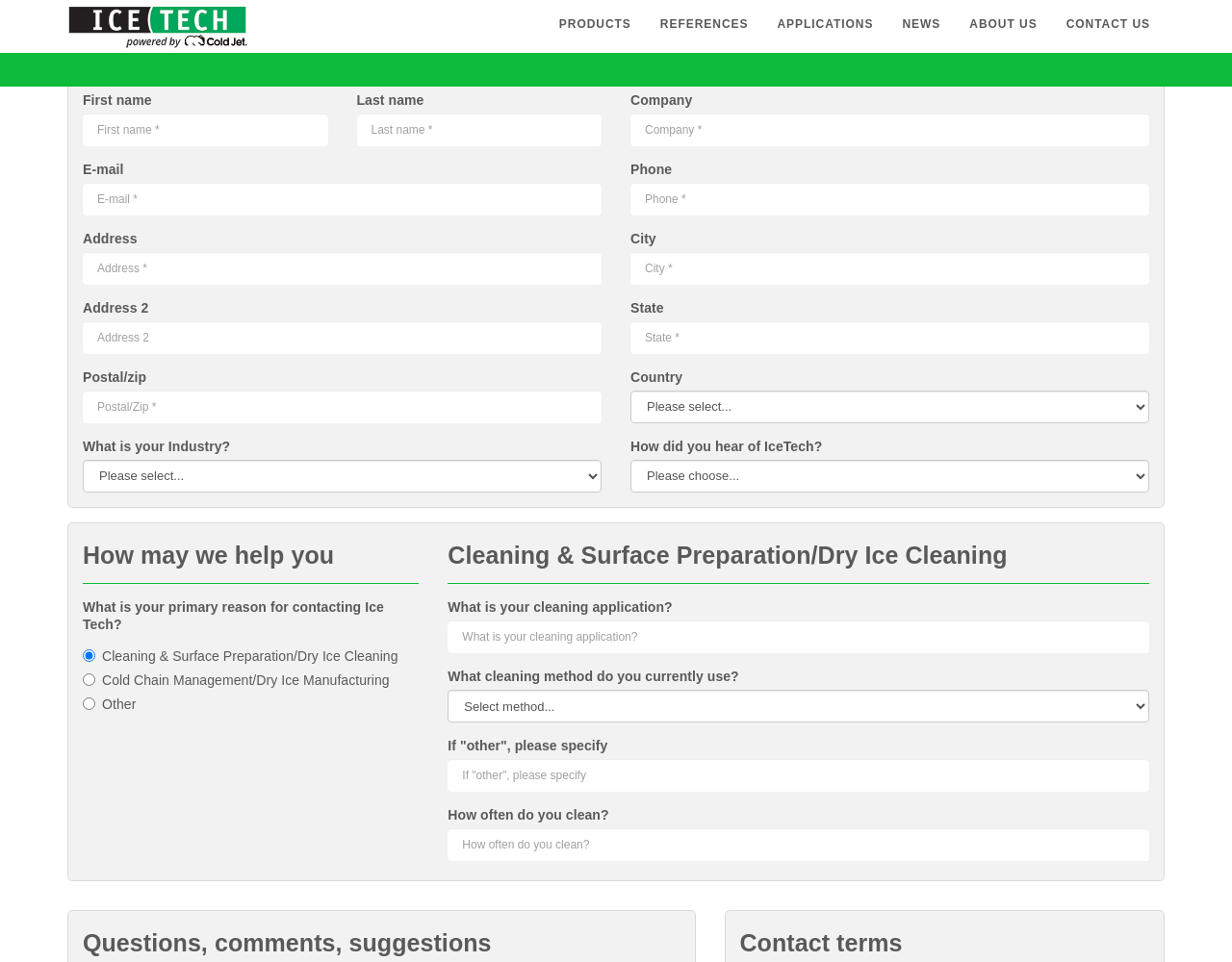Locate the bounding box coordinates of the item that should be clicked to fulfill the instruction: "Enter first name".

[0.067, 0.118, 0.266, 0.152]